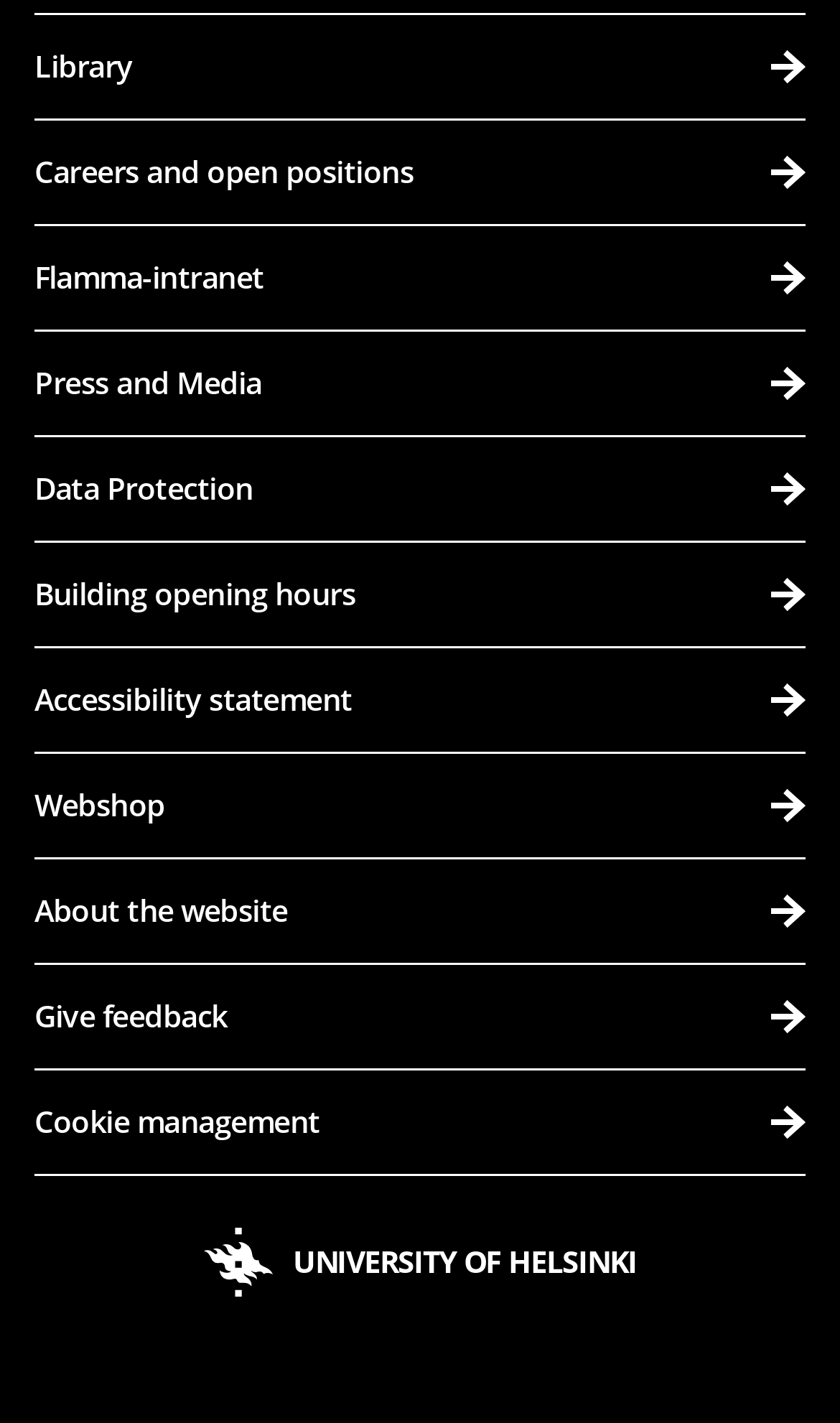Consider the image and give a detailed and elaborate answer to the question: 
What is the name of the university?

The name of the university can be found in the top section of the webpage, where it is written in a prominent link format.